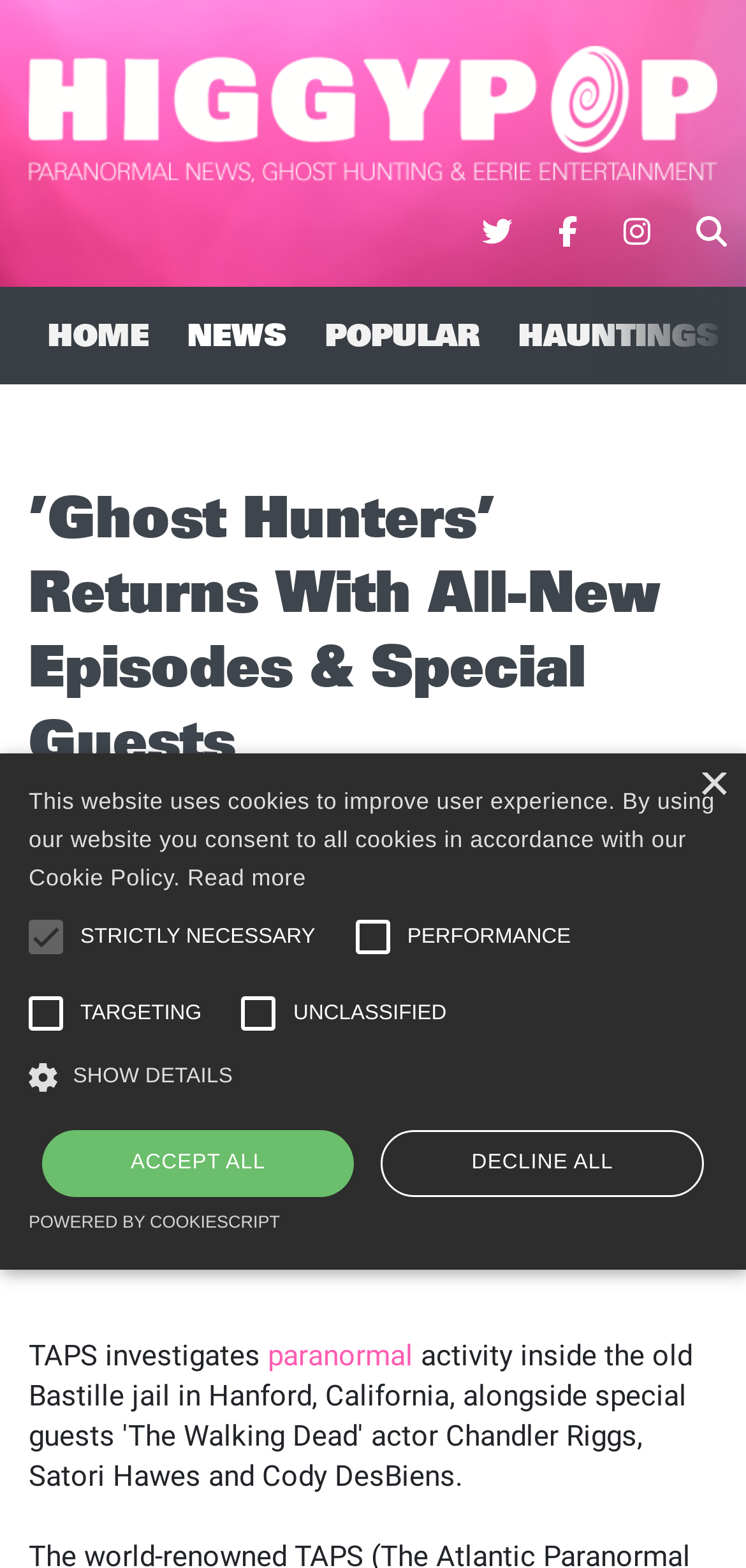Provide a thorough and detailed response to the question by examining the image: 
What is the date of the article?

The date of the article can be found in the StaticText element which says 'MARCH 25, 2023 1:00 AM ‐'. This is likely the date when the article was published.